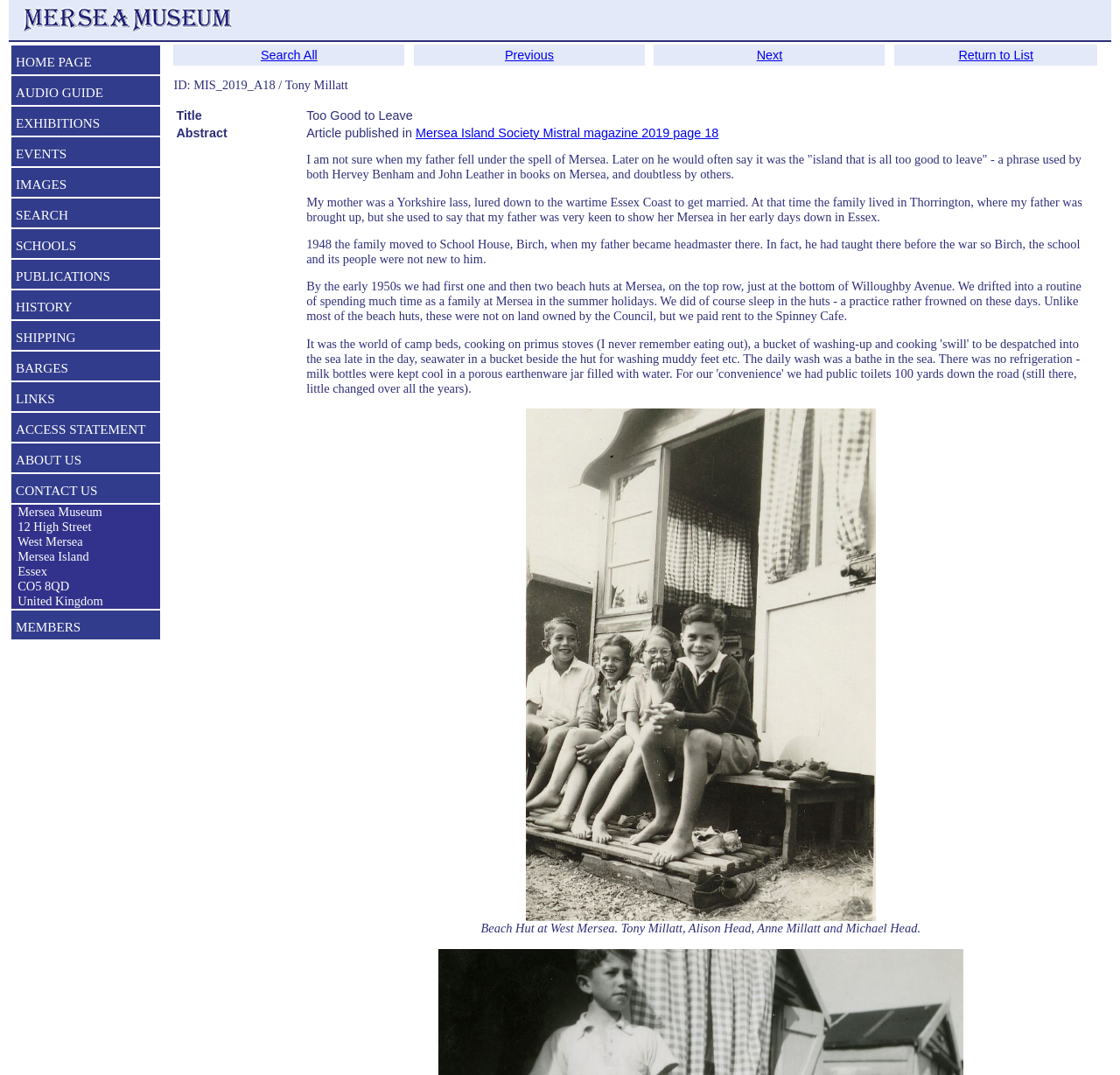Give a short answer to this question using one word or a phrase:
What is the bounding box coordinate of the 'Search All' link?

[0.233, 0.045, 0.283, 0.058]